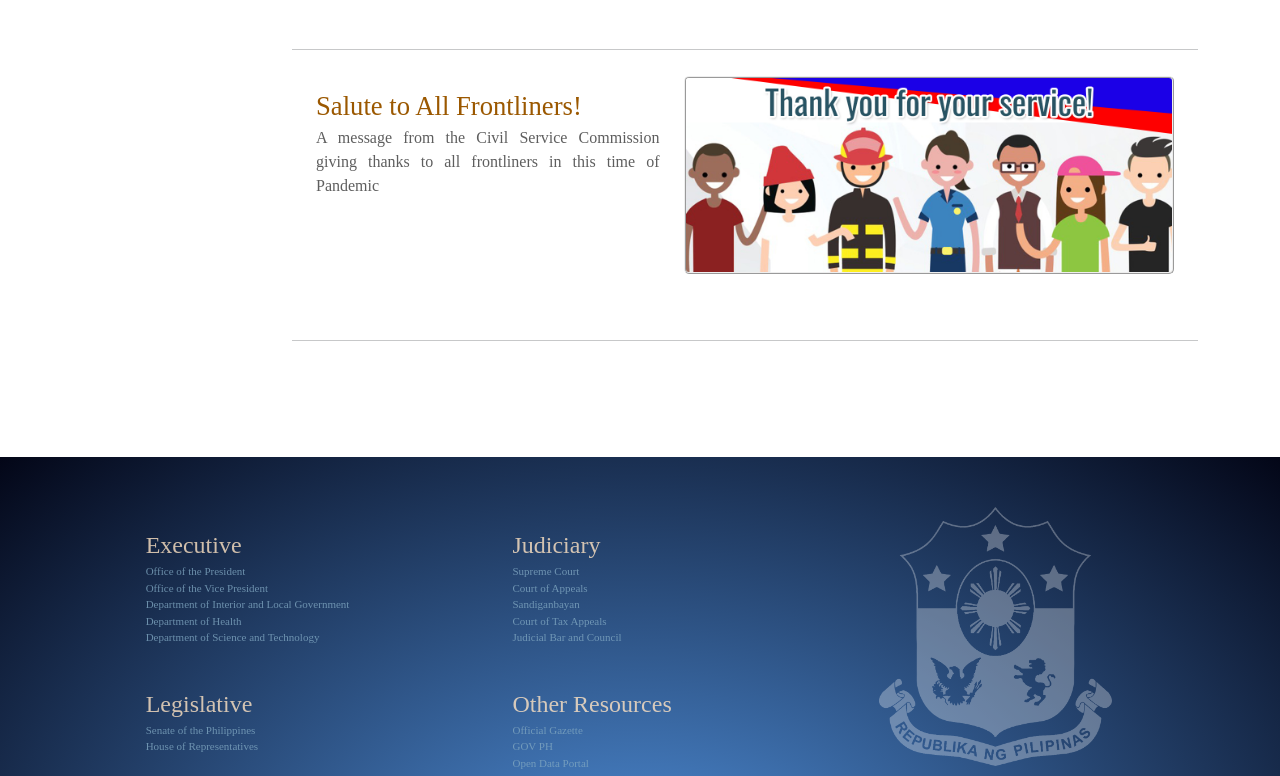What is the message from the Civil Service Commission about?
Provide a one-word or short-phrase answer based on the image.

Pandemic